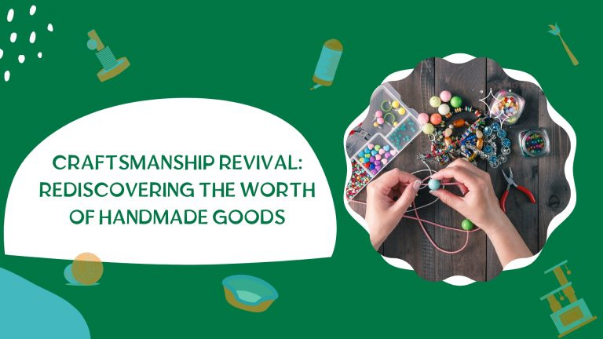Given the content of the image, can you provide a detailed answer to the question?
What is the person in the image doing?

The image shows a person's hands engaged in the delicate process of assembling colorful beads and other crafting materials, indicating that the person is assembling beads.